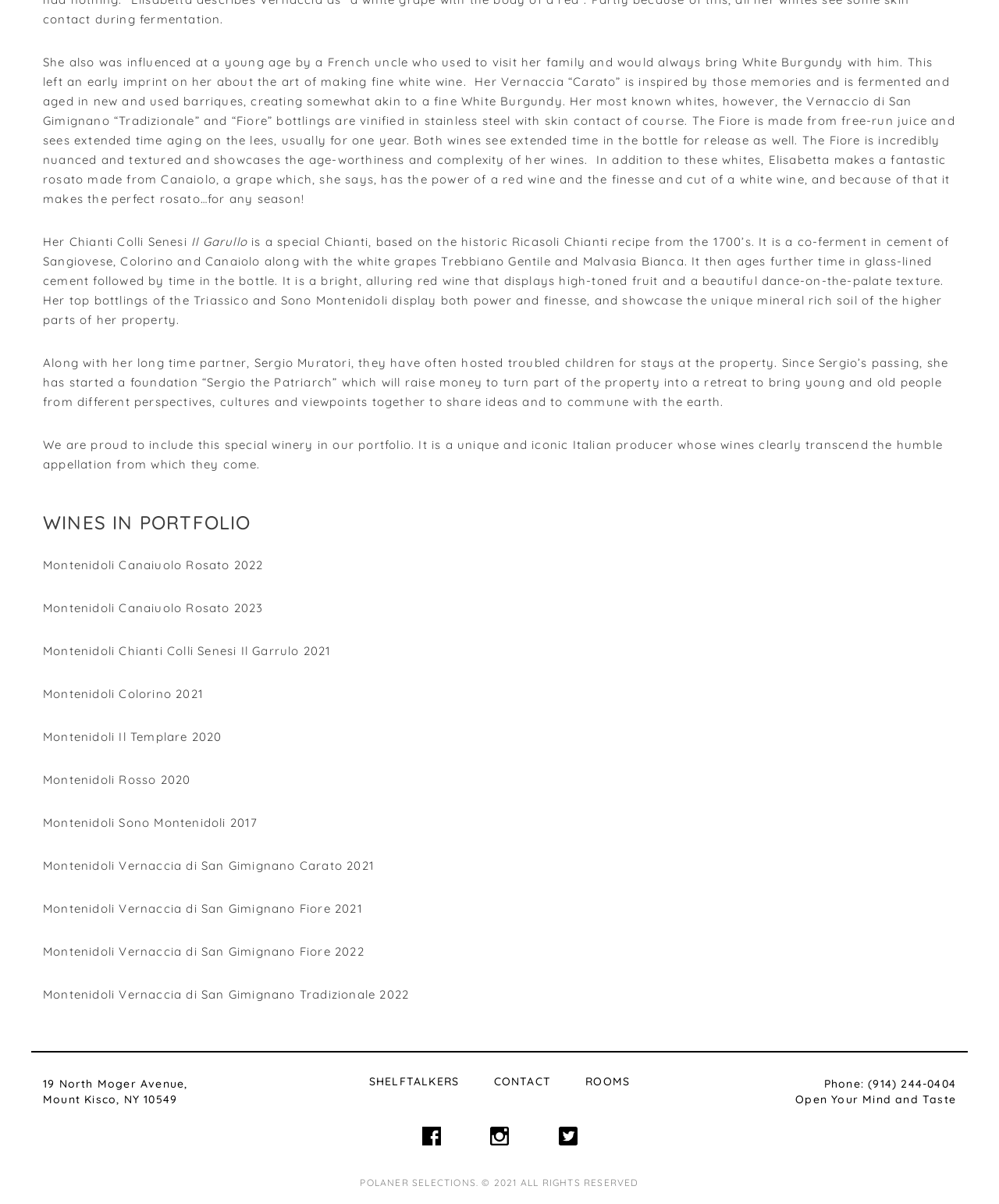Locate the bounding box coordinates of the area that needs to be clicked to fulfill the following instruction: "Click the link to contact". The coordinates should be in the format of four float numbers between 0 and 1, namely [left, top, right, bottom].

[0.494, 0.892, 0.551, 0.904]